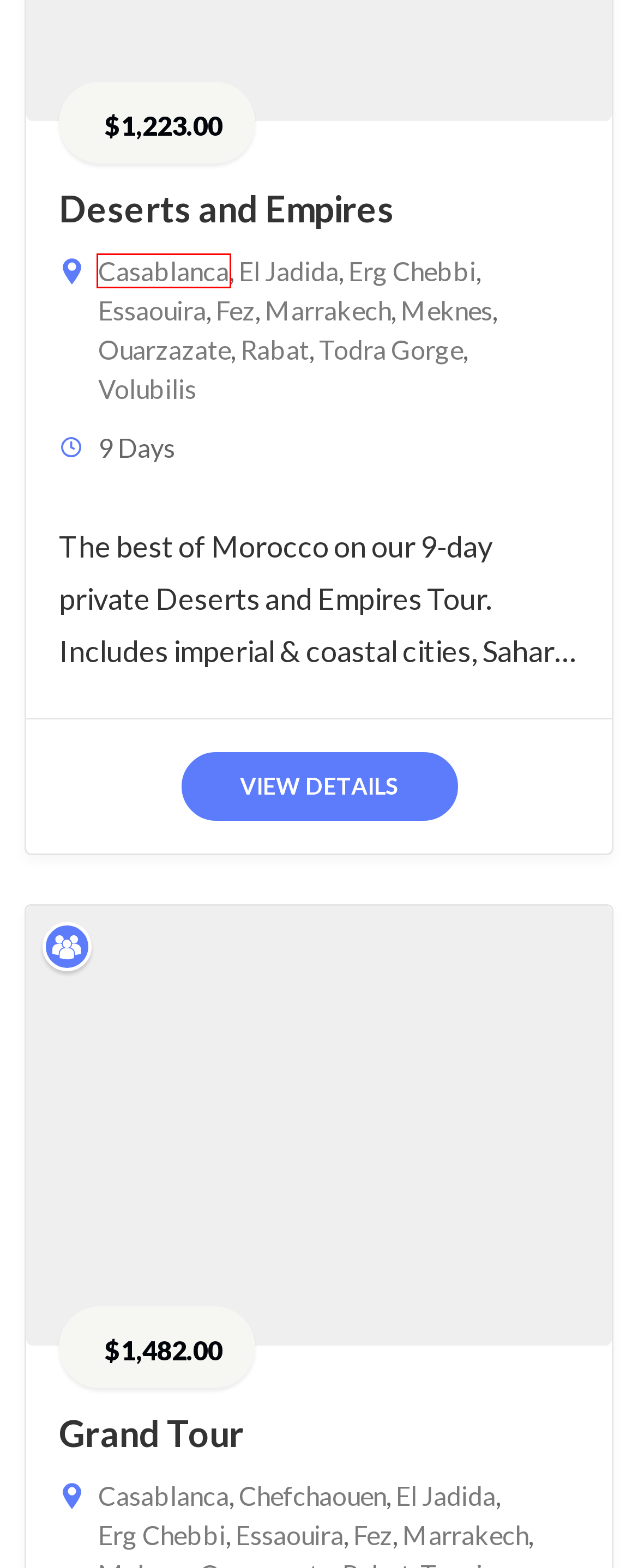You are provided with a screenshot of a webpage containing a red rectangle bounding box. Identify the webpage description that best matches the new webpage after the element in the bounding box is clicked. Here are the potential descriptions:
A. SaharaTrek - Essaouira Tour Destination - Morocco
B. SaharaTrek - ErgChebbi Tour Destination - Morocco
C. SaharaTrek - Fez Tour Destination - Morocco
D. SaharaTrek - Marrakech Tour Destination - Morocco
E. SaharaTrek - Chefchoun Tour Destination - Morocco
F. SaharaTrek - Ouarzazate Tour Destination - Morocco
G. SaharaTrek - Volubilis Tour Destination - Morocco
H. SaharaTrek - Casablanca Tour Destination - Morocco

H